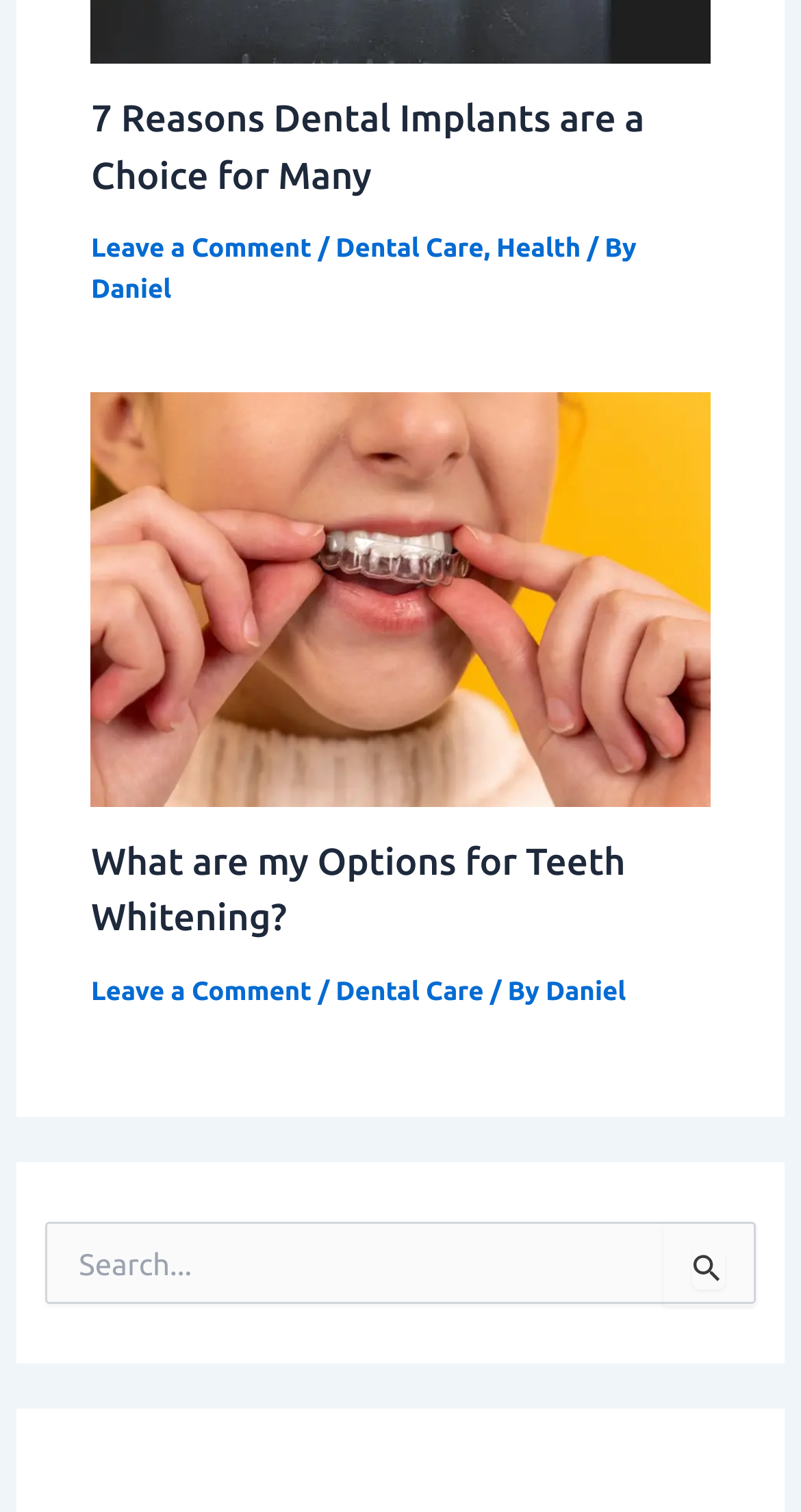Find the bounding box coordinates of the clickable area required to complete the following action: "Leave a comment".

[0.114, 0.155, 0.389, 0.174]